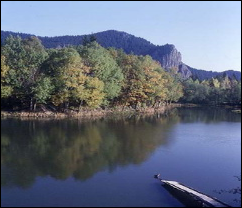Give a comprehensive caption that covers the entire image content.

This serene landscape captures the tranquil beauty of nature, showcasing a calm body of water that reflects the vibrant colors of trees lining its shore. In the background, rugged mountains rise majestically, their peaks hinting at adventure and exploration. The lush greenery suggests a rich ecosystem, while the tranquil water invites visitors to relax and enjoy the peaceful surroundings. This scene embodies the charm of the Rhodope Mountains region, where opportunities for outdoor activities such as hiking and fishing abound. Perfectly blending natural beauty with opportunities for adventure, this area is a delightful destination for nature enthusiasts and those seeking a peaceful retreat.